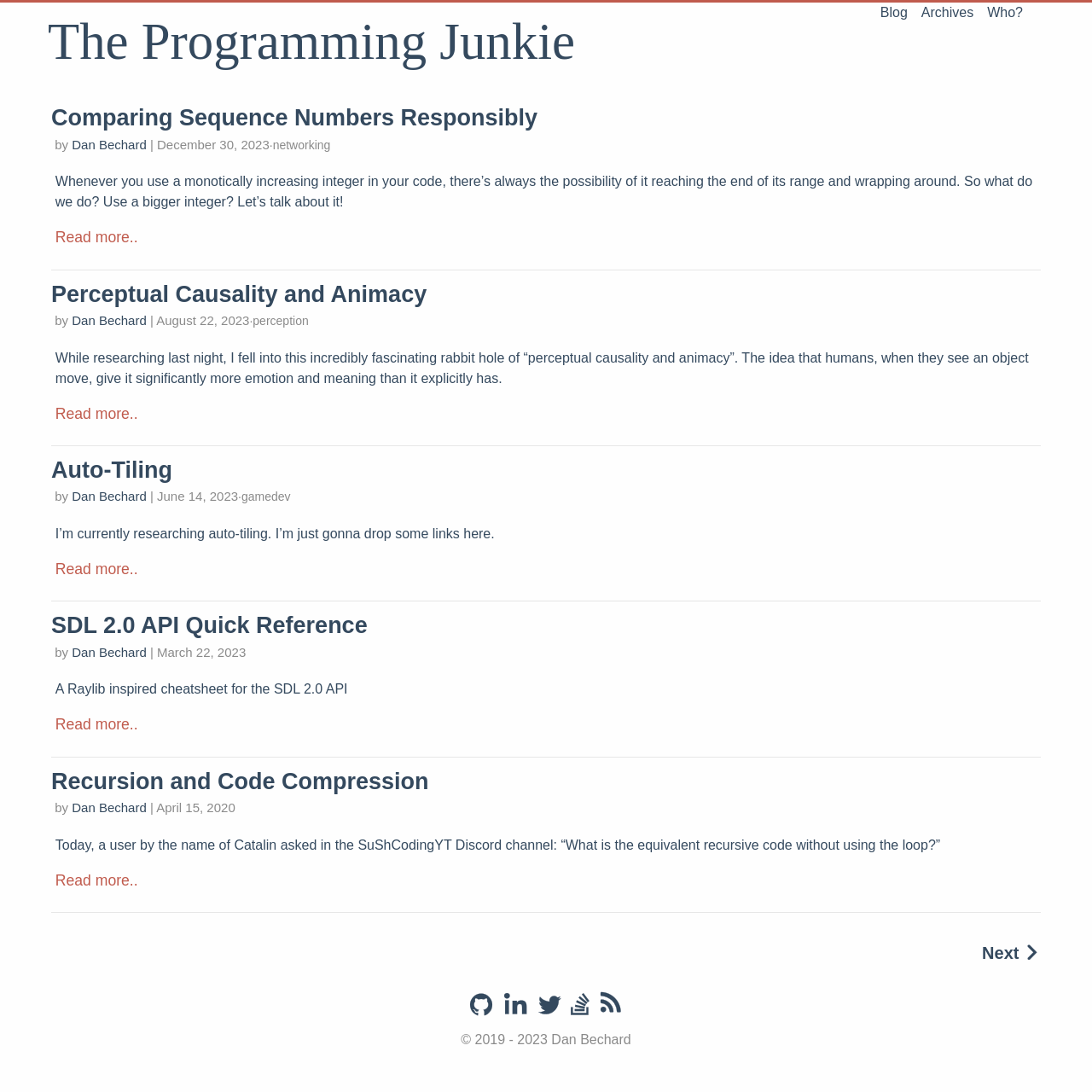Please provide the bounding box coordinates for the element that needs to be clicked to perform the instruction: "Read the article 'Comparing Sequence Numbers Responsibly'". The coordinates must consist of four float numbers between 0 and 1, formatted as [left, top, right, bottom].

[0.047, 0.096, 0.492, 0.12]